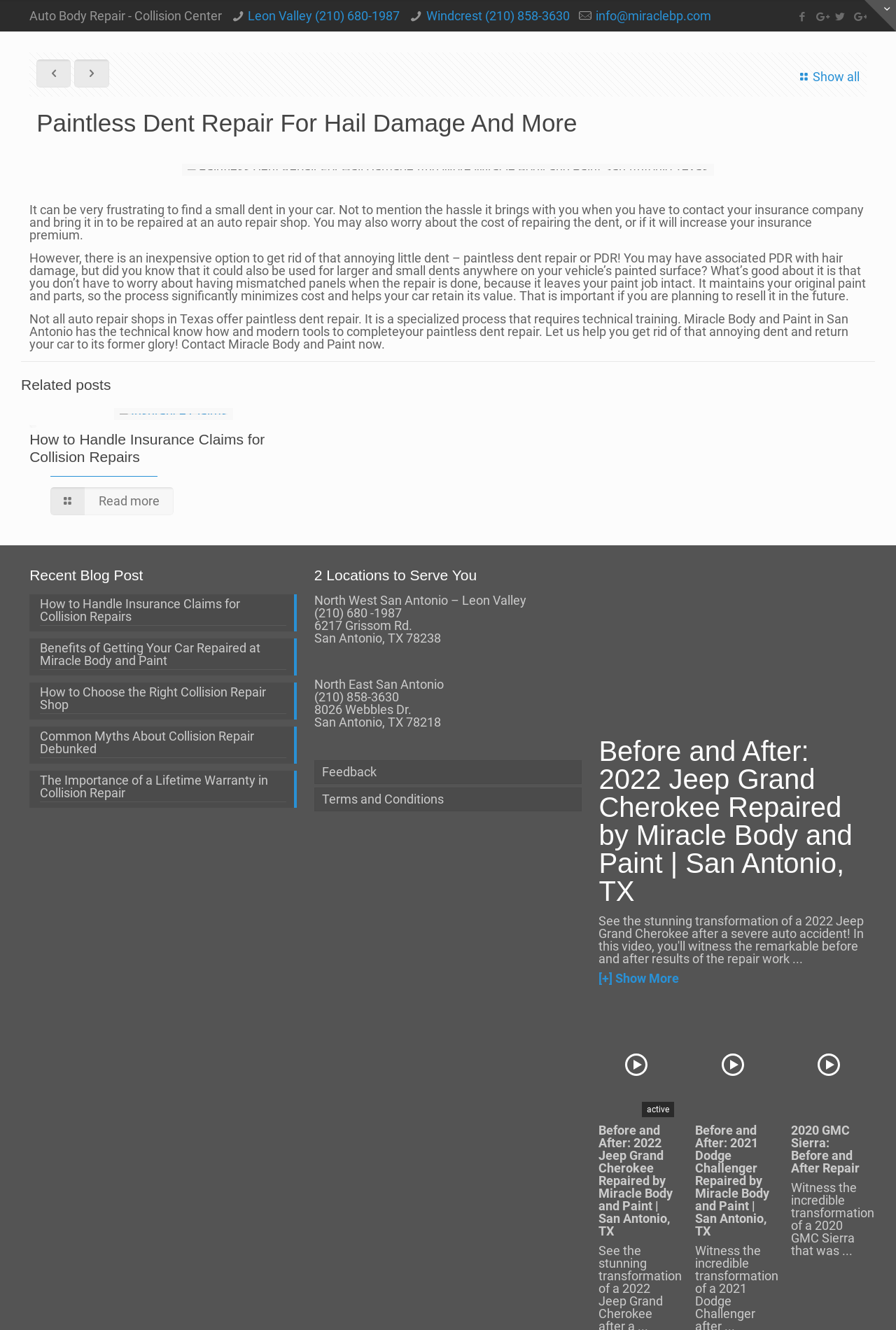What is the phone number of the Leon Valley location?
Offer a detailed and full explanation in response to the question.

I found the answer by looking at the link 'Leon Valley (210) 680-1987' which is located under the heading '2 Locations to Serve You'. The phone number of the Leon Valley location is (210) 680-1987.